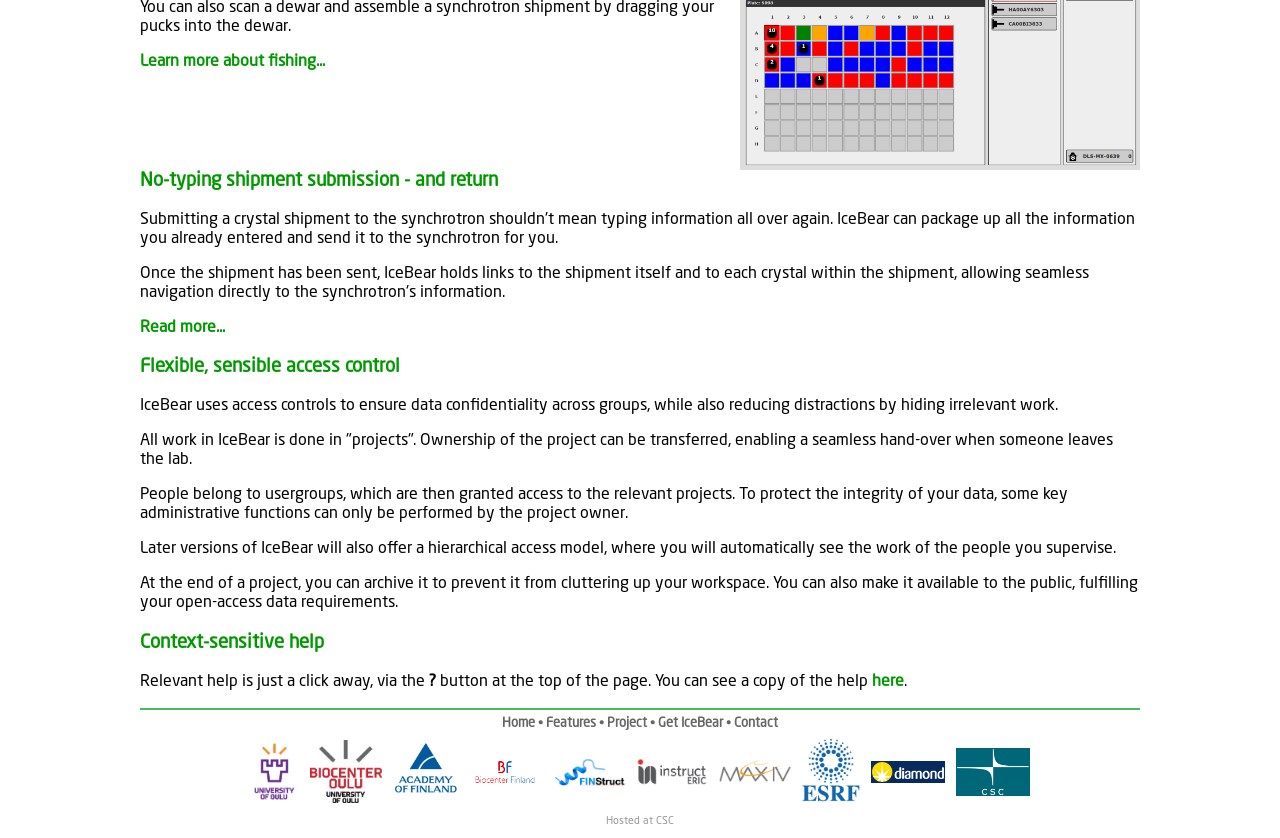Provide the bounding box coordinates of the UI element this sentence describes: "alt="University of Oulu"".

[0.195, 0.912, 0.234, 0.929]